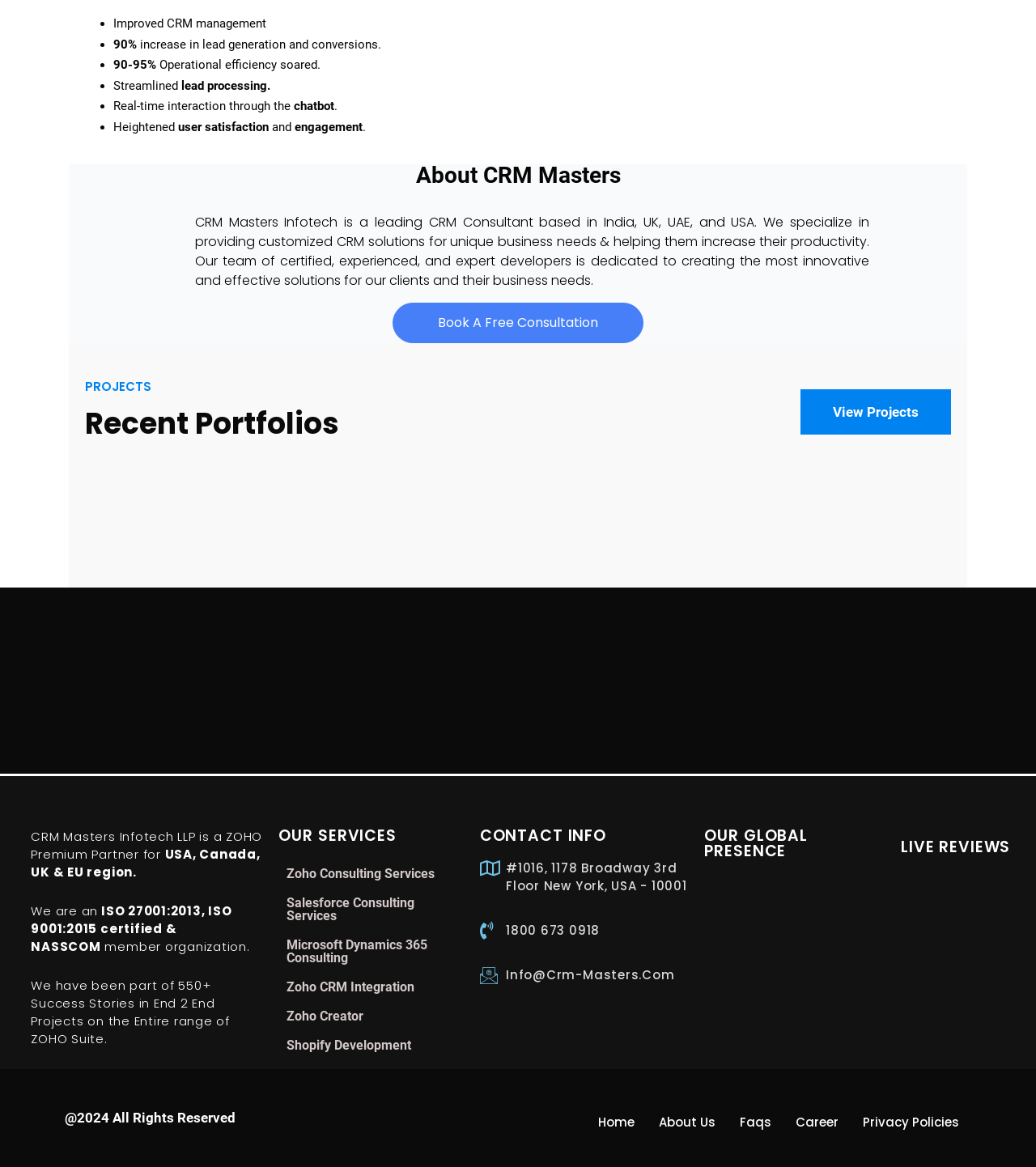Please give the bounding box coordinates of the area that should be clicked to fulfill the following instruction: "Learn more about Zoho consulting services". The coordinates should be in the format of four float numbers from 0 to 1, i.e., [left, top, right, bottom].

[0.269, 0.737, 0.428, 0.762]